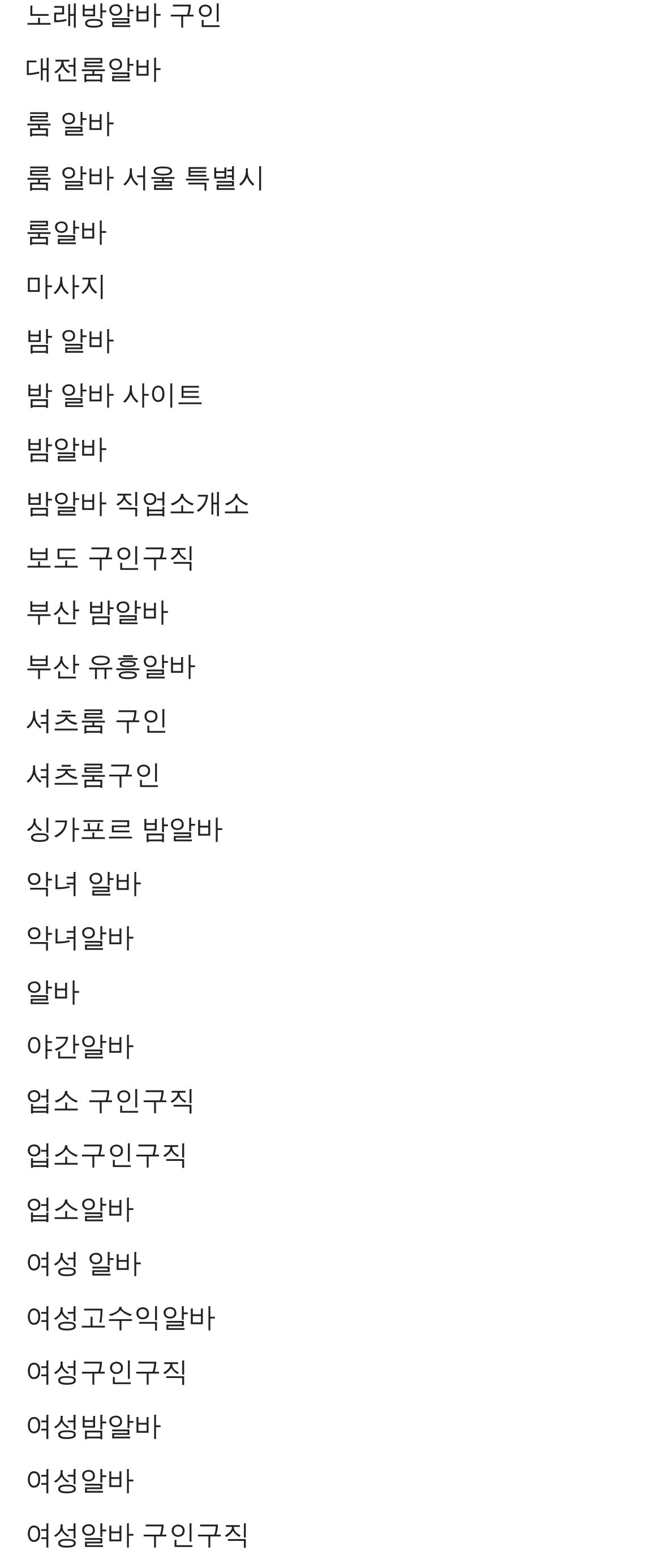Determine the bounding box coordinates of the clickable element to achieve the following action: 'Check 밤 알바 opportunities'. Provide the coordinates as four float values between 0 and 1, formatted as [left, top, right, bottom].

[0.038, 0.209, 0.173, 0.228]